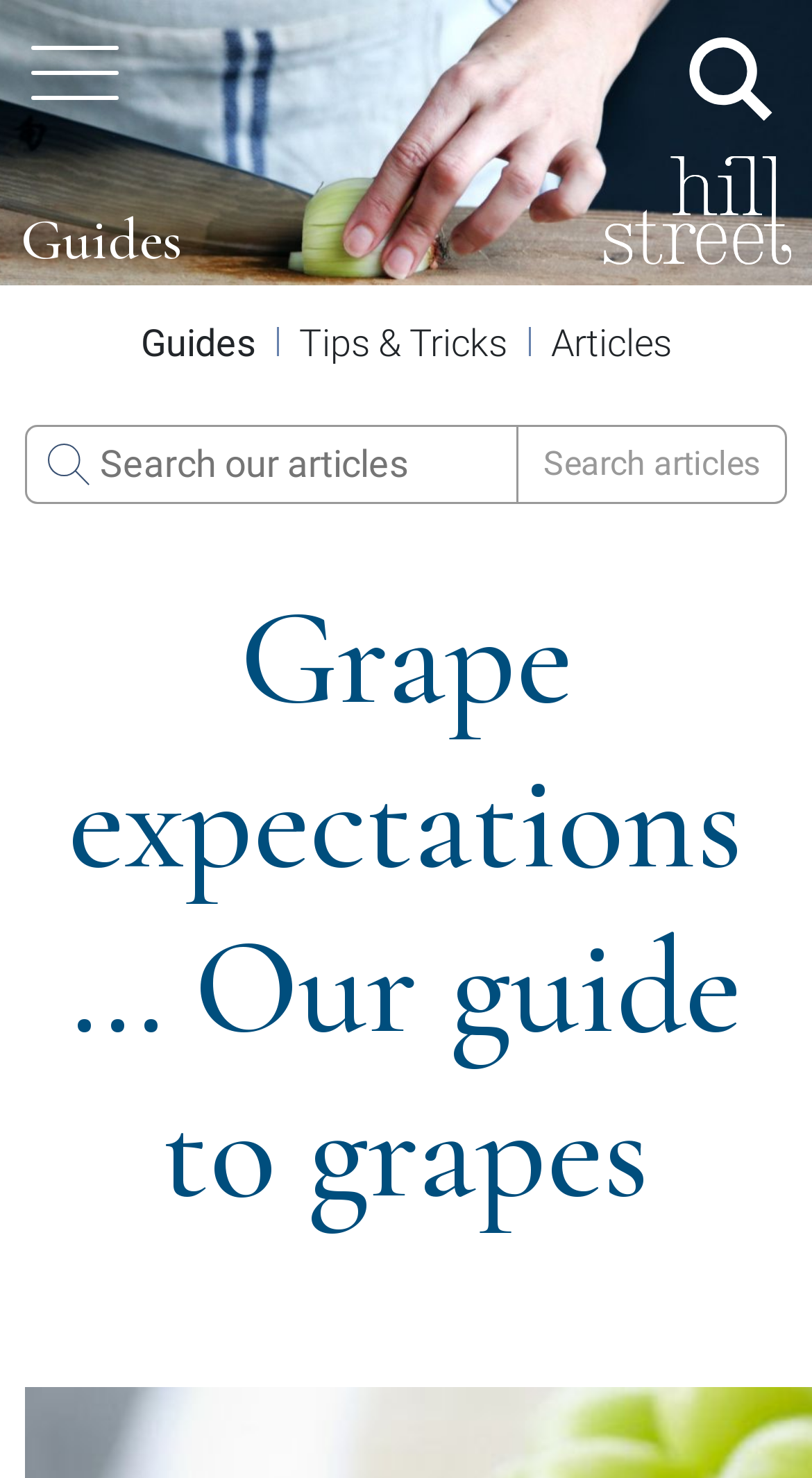Determine the bounding box coordinates for the HTML element mentioned in the following description: "name="submit" value="Search articles"". The coordinates should be a list of four floats ranging from 0 to 1, represented as [left, top, right, bottom].

[0.636, 0.287, 0.969, 0.34]